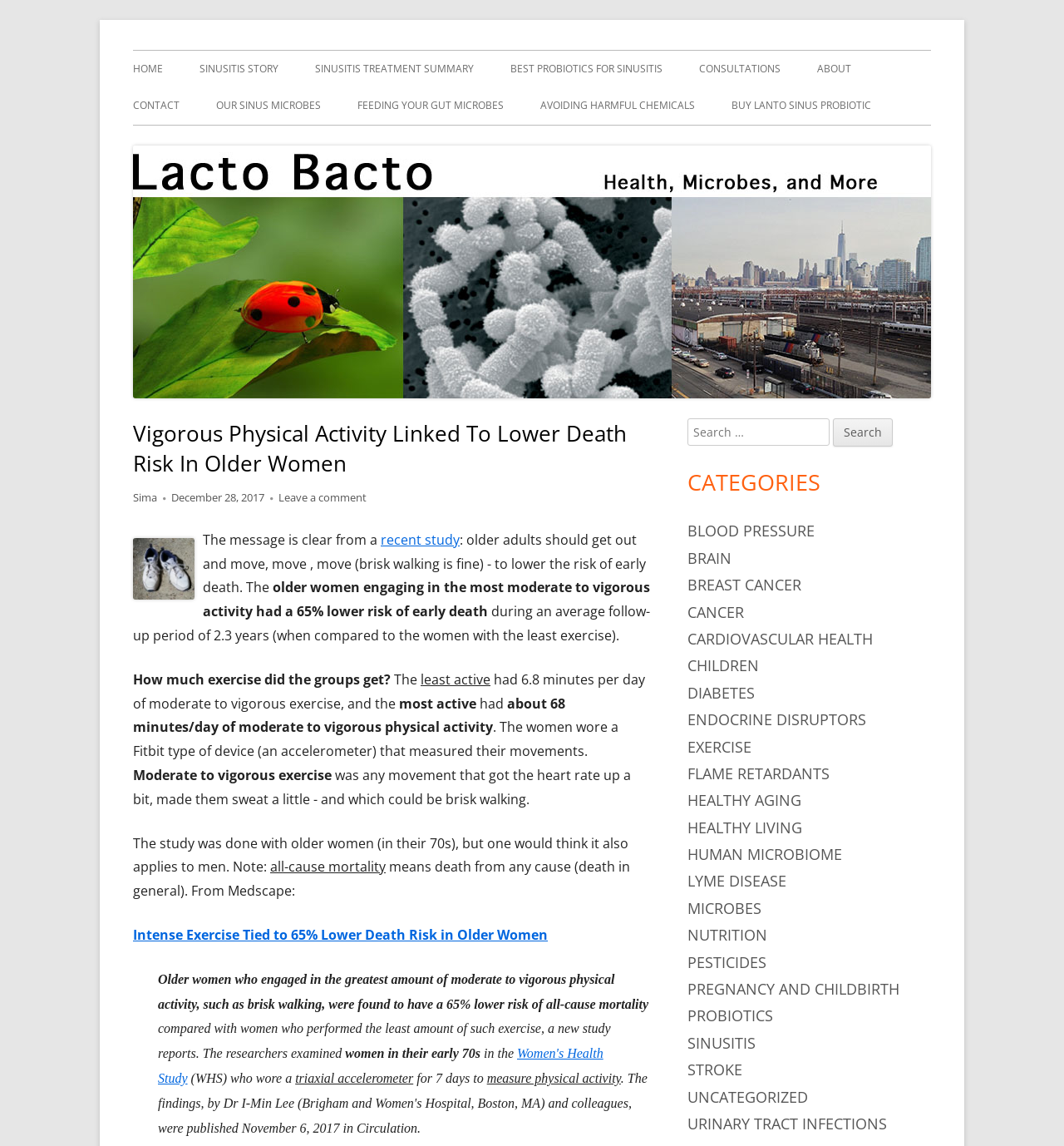Can you find and generate the webpage's heading?

Vigorous Physical Activity Linked To Lower Death Risk In Older Women